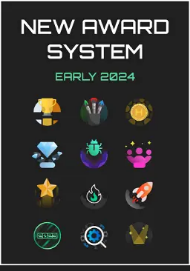Use a single word or phrase to answer the question:
What is the release date of the New Award System?

Early 2024